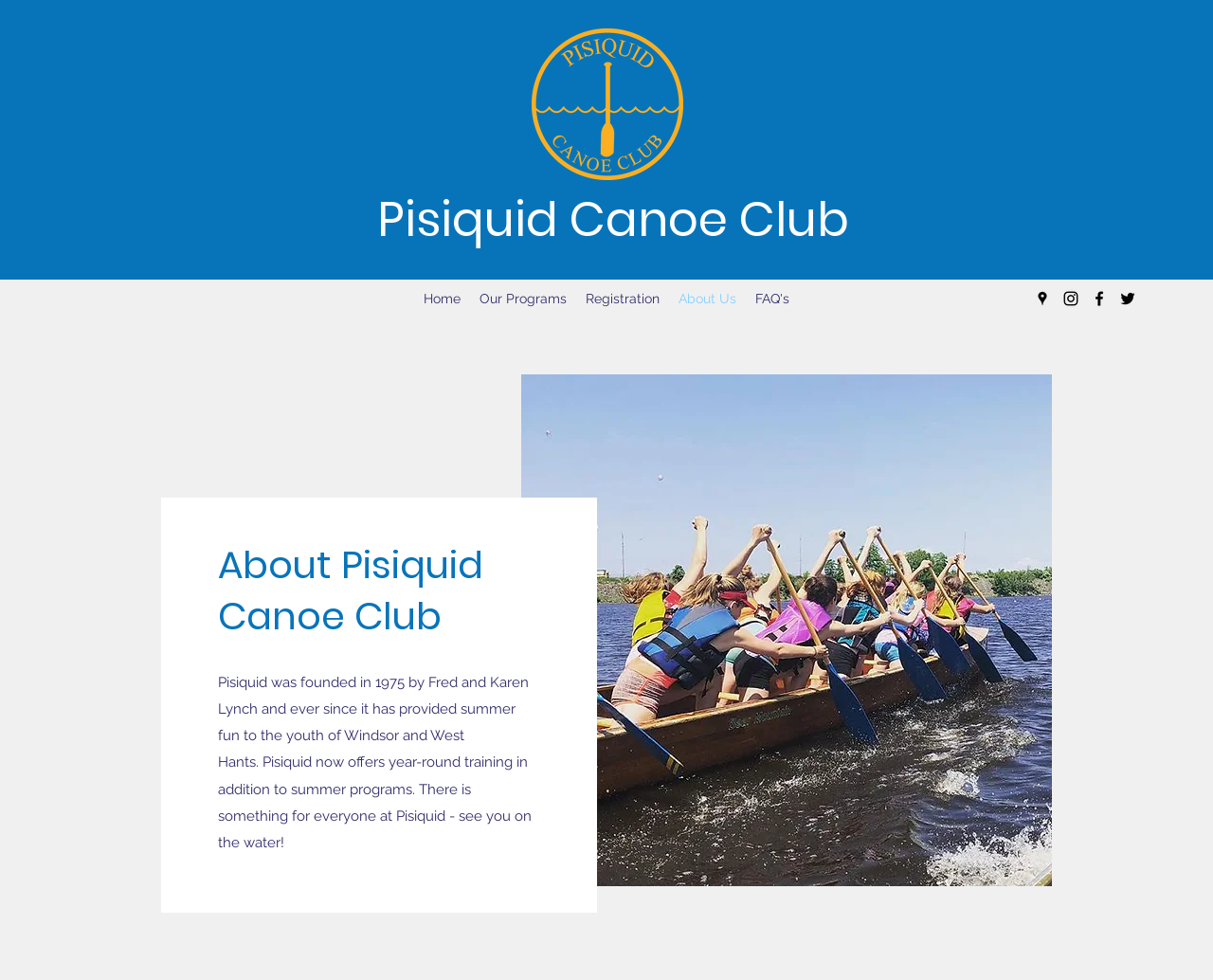Predict the bounding box coordinates of the area that should be clicked to accomplish the following instruction: "Click the Pisiquid Canoe Club logo". The bounding box coordinates should consist of four float numbers between 0 and 1, i.e., [left, top, right, bottom].

[0.438, 0.029, 0.563, 0.184]